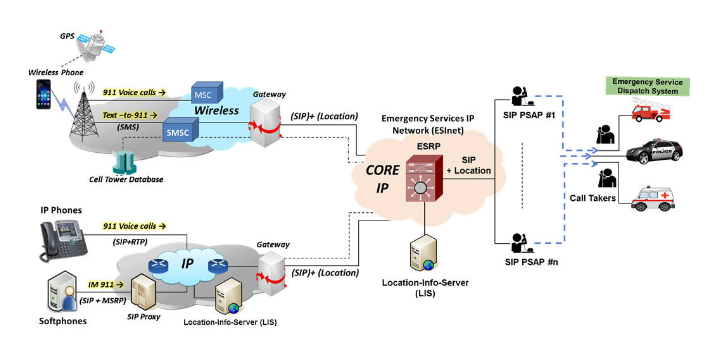What type of phones are shown in the IP Phones Section?
Based on the screenshot, provide a one-word or short-phrase response.

Traditional and software-based IP phones